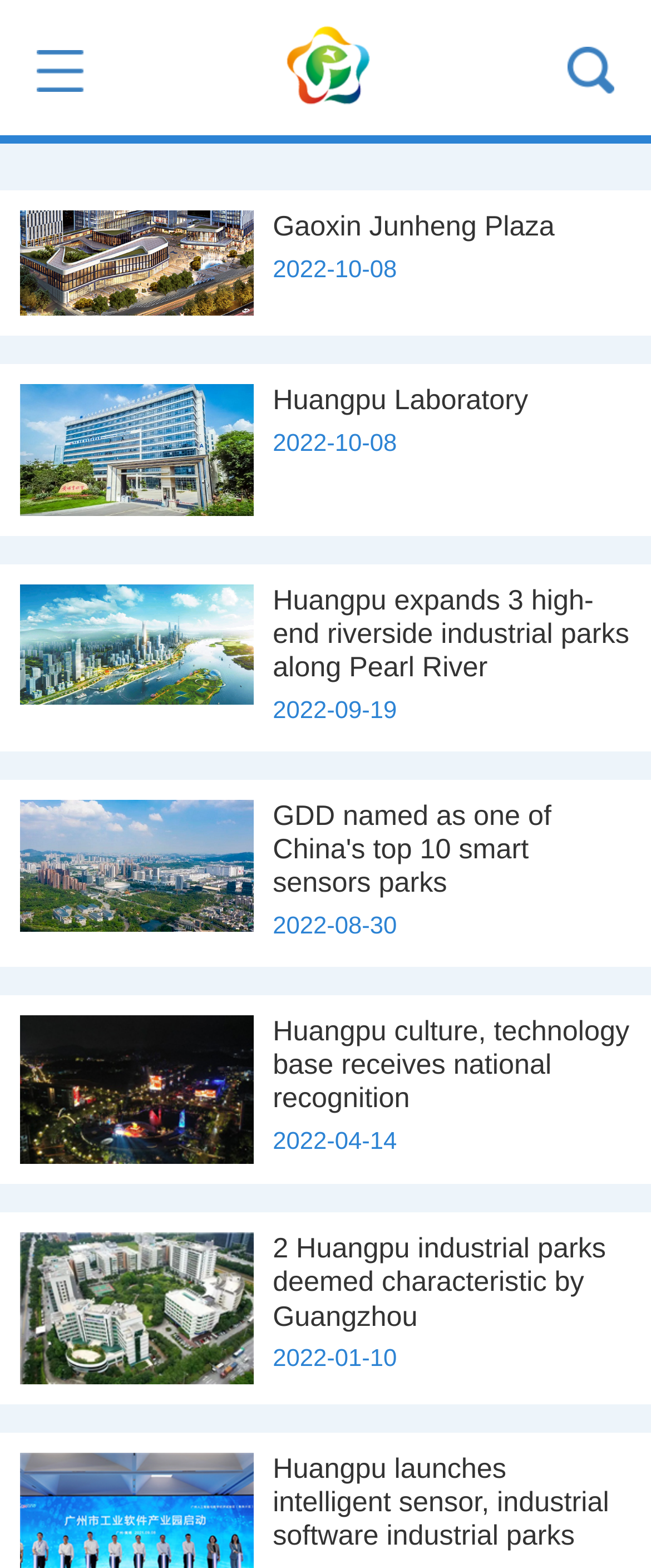Find the bounding box coordinates for the HTML element described in this sentence: "Gaoxin Junheng Plaza". Provide the coordinates as four float numbers between 0 and 1, in the format [left, top, right, bottom].

[0.419, 0.135, 0.852, 0.155]